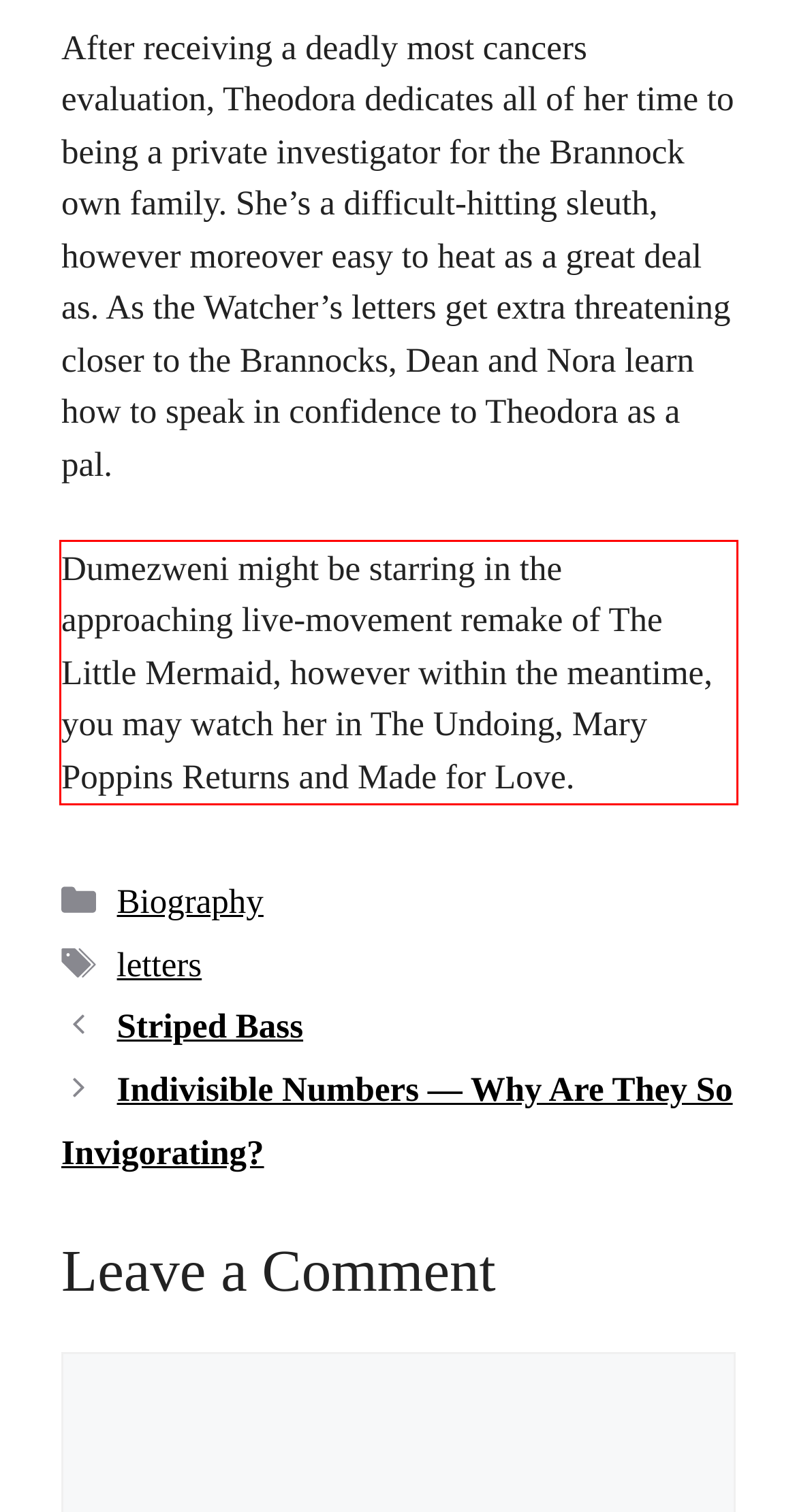You are given a screenshot showing a webpage with a red bounding box. Perform OCR to capture the text within the red bounding box.

Dumezweni might be starring in the approaching live-movement remake of The Little Mermaid, however within the meantime, you may watch her in The Undoing, Mary Poppins Returns and Made for Love.